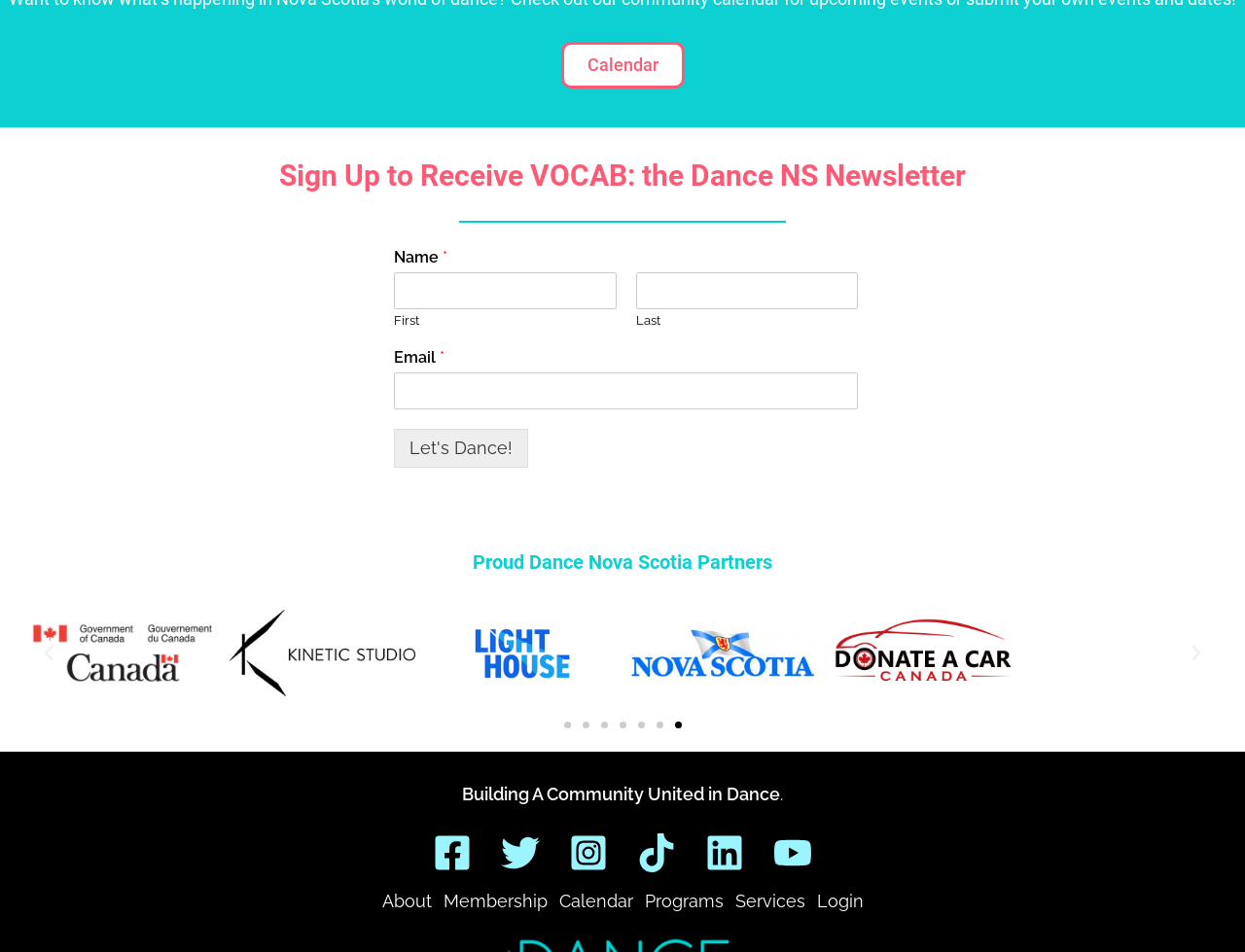Using the elements shown in the image, answer the question comprehensively: What is the purpose of the 'Let's Dance!' button?

The 'Let's Dance!' button is a submit button that is part of a form with input fields for name and email. Its purpose is to submit the form data when clicked.